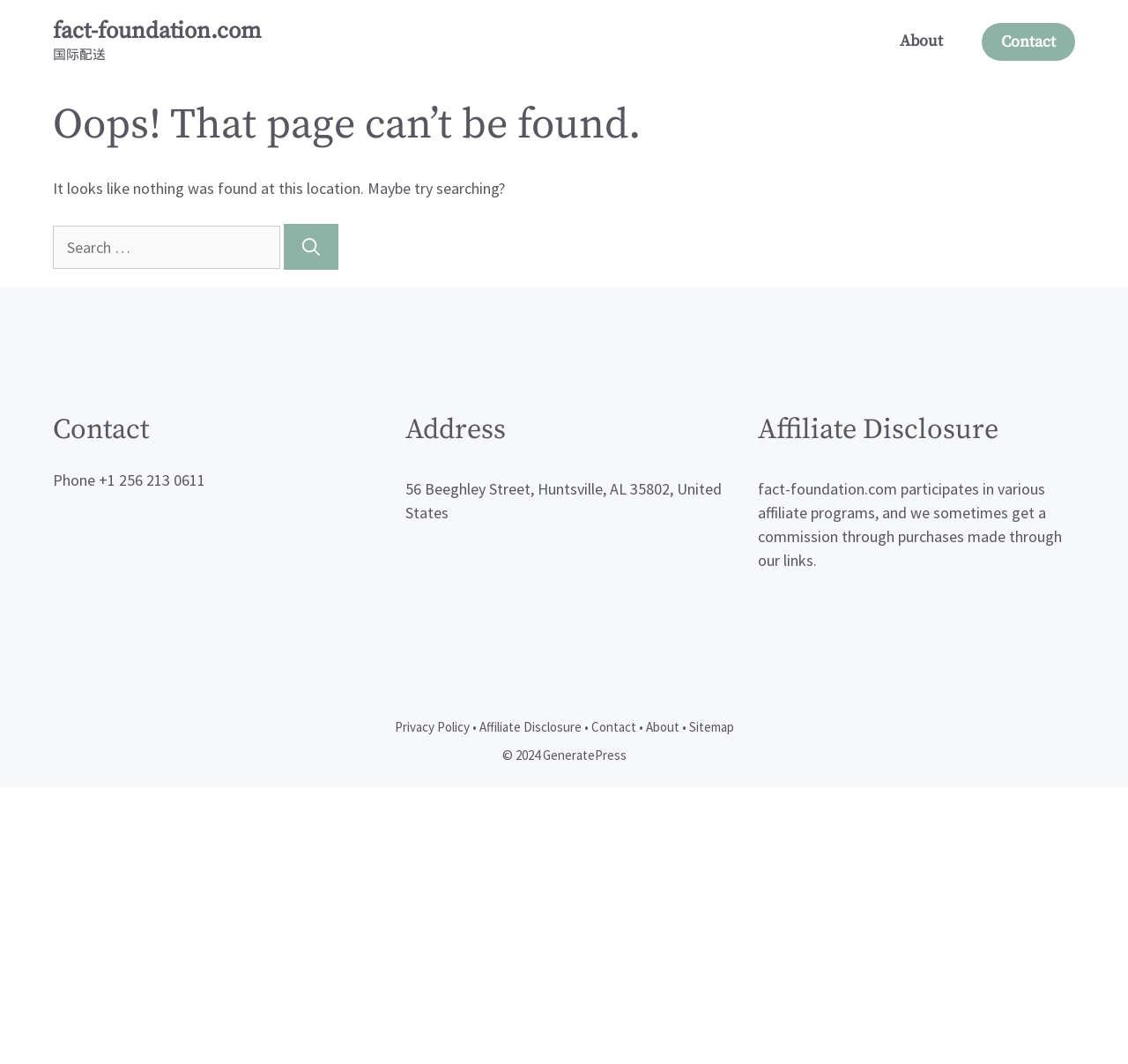Given the webpage screenshot and the description, determine the bounding box coordinates (top-left x, top-left y, bottom-right x, bottom-right y) that define the location of the UI element matching this description: Affiliate Disclosure

[0.425, 0.675, 0.515, 0.691]